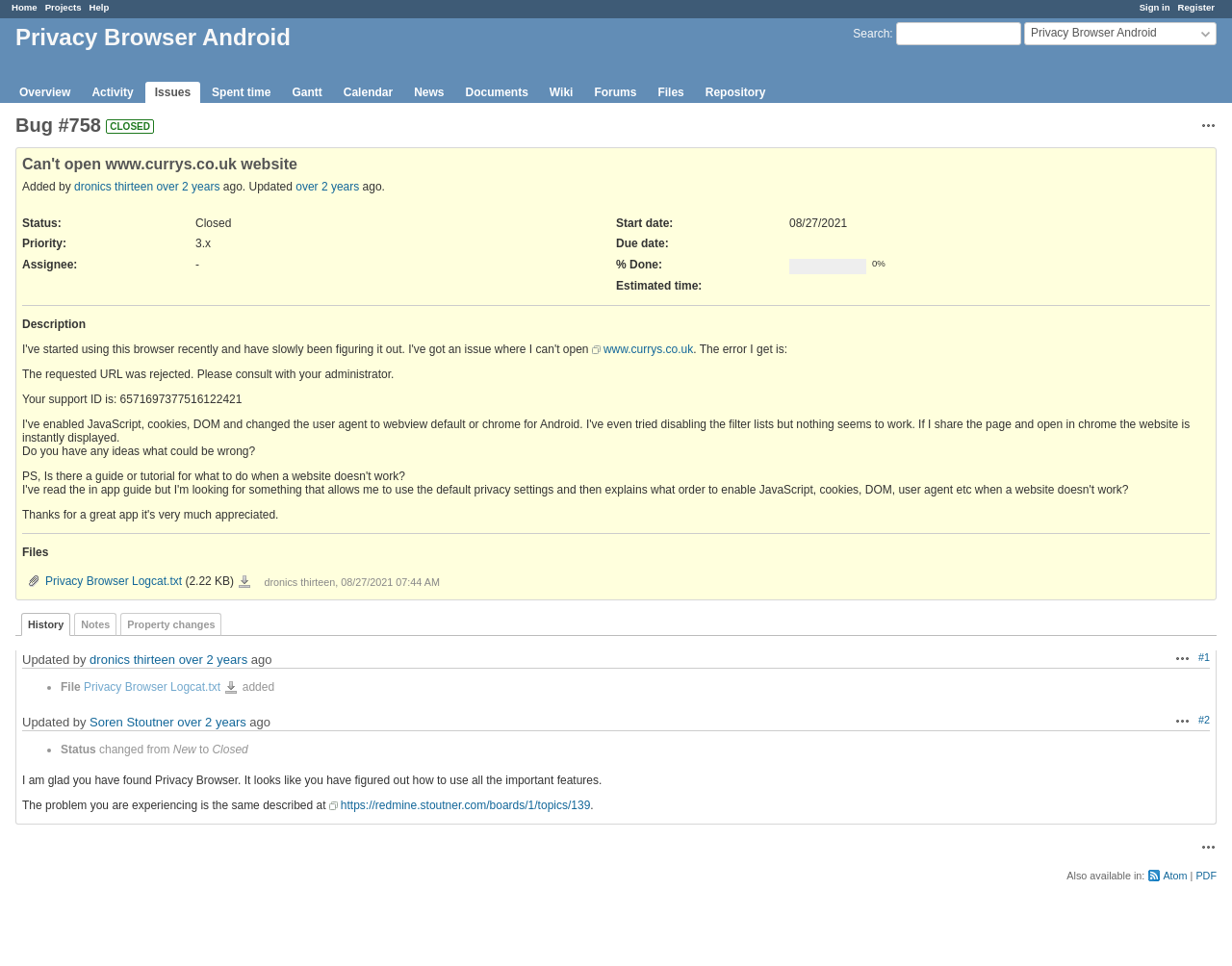Provide a brief response to the question using a single word or phrase: 
What is the due date of Bug #758?

Not specified